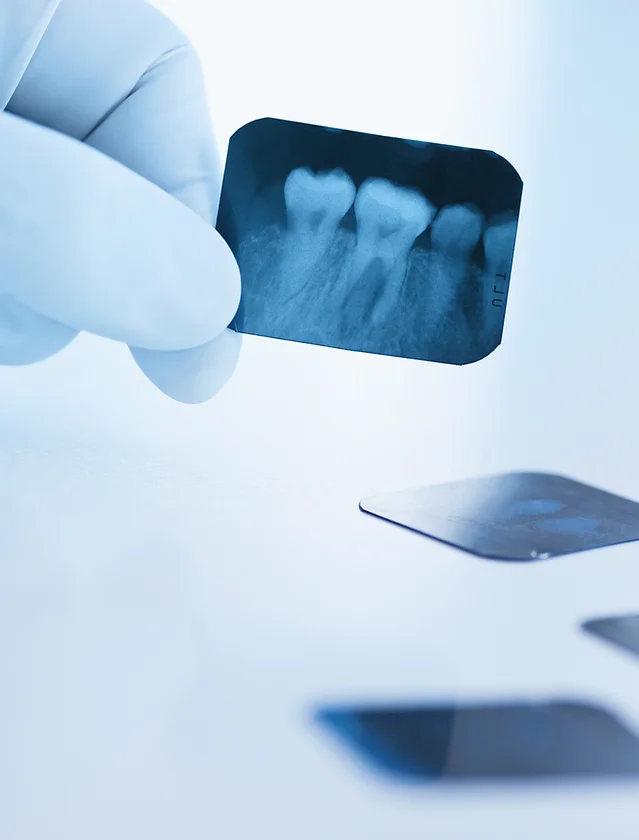Utilize the information from the image to answer the question in detail:
What is the purpose of the x-ray films?

The x-ray films are used to illustrate the internal structure of the teeth, which is crucial for diagnosing dental conditions. The additional x-ray films in the background may be used for comparison or further evaluation, indicating that the dentist is taking a thorough approach to diagnose and treat the patient's dental issue.